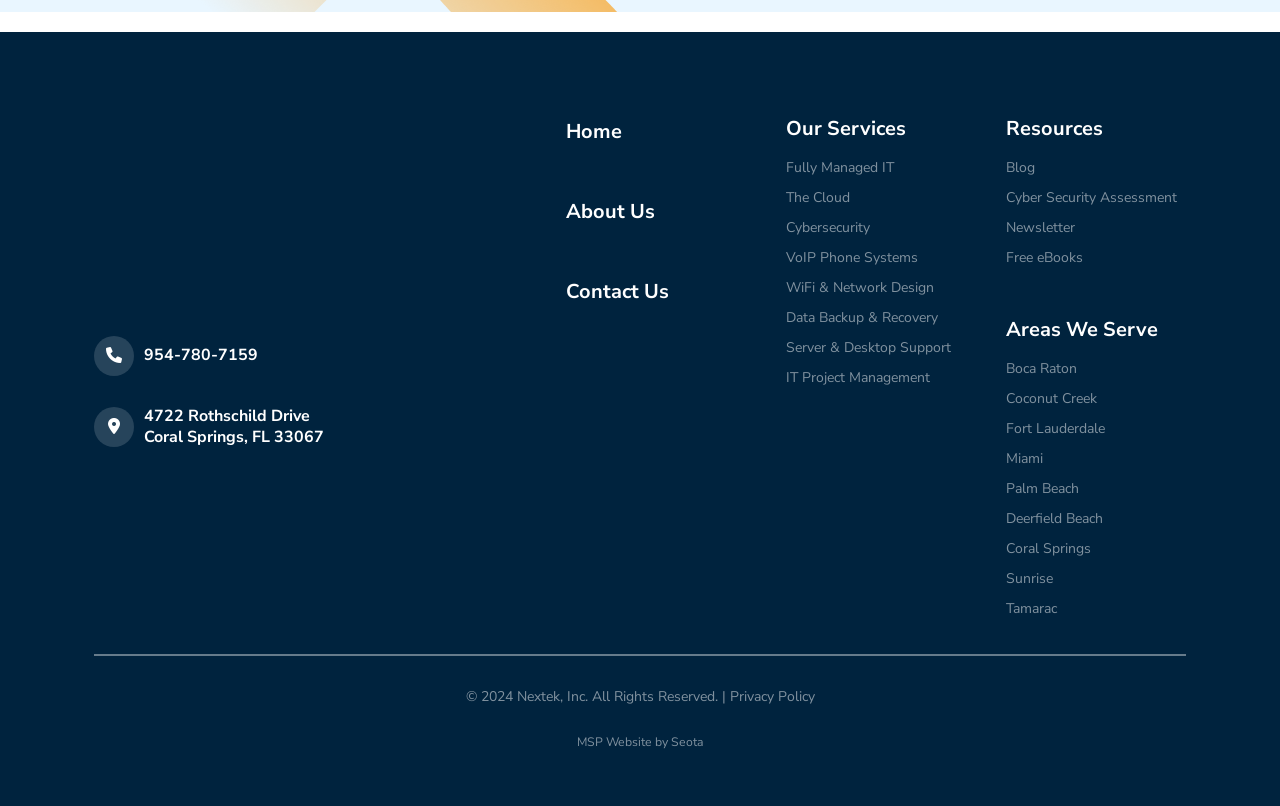Please specify the bounding box coordinates of the clickable section necessary to execute the following command: "Contact NexTek".

[0.442, 0.345, 0.522, 0.378]